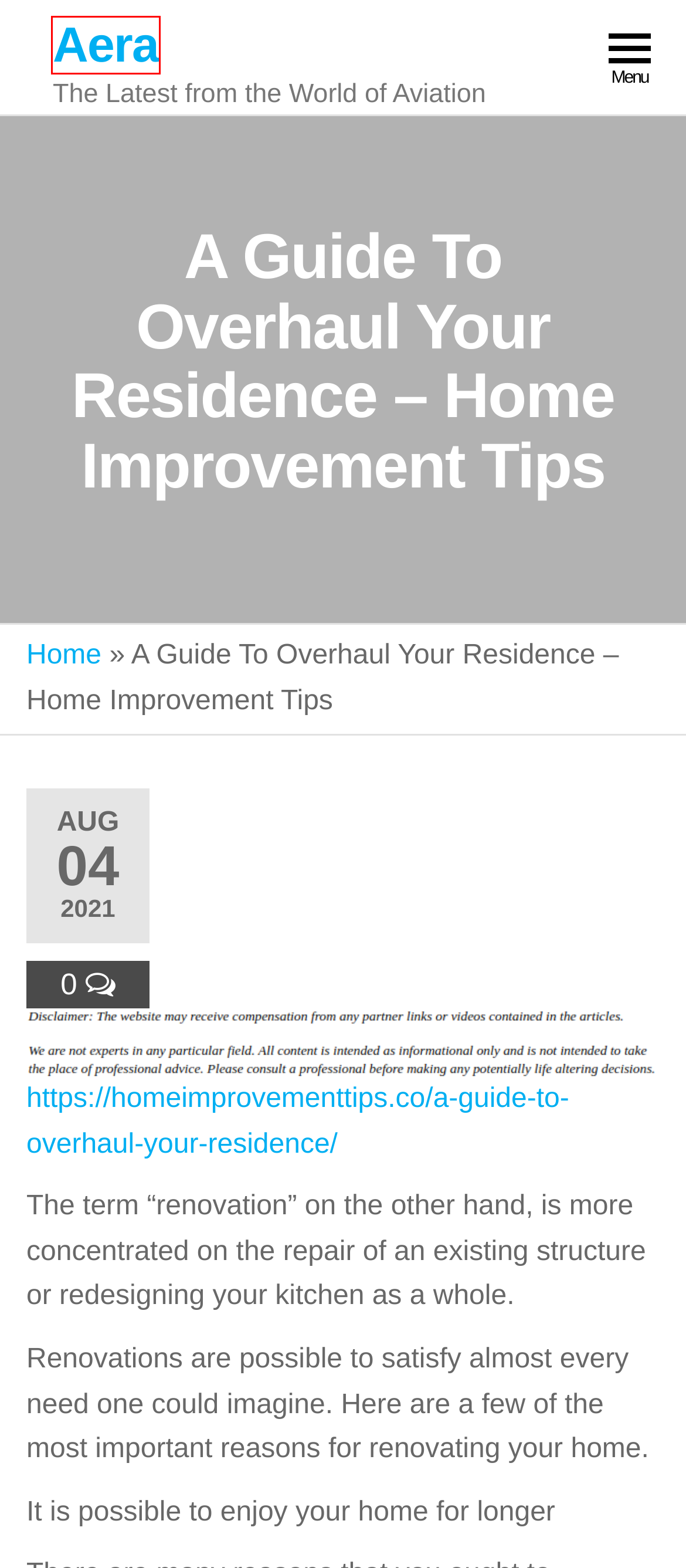Look at the given screenshot of a webpage with a red rectangle bounding box around a UI element. Pick the description that best matches the new webpage after clicking the element highlighted. The descriptions are:
A. March 2022 - Aera
B. July 2023 - Aera
C. October 2021 - Aera
D. Aera - The Latest from the World of Aviation
E. A Beginners Guide to Real Estate - Alphasphere - Aera
F. June 2023 - Aera
G. A Guide To Overhaul Your Residence - Home Improvement Tips
H. April 2021 - Aera

D